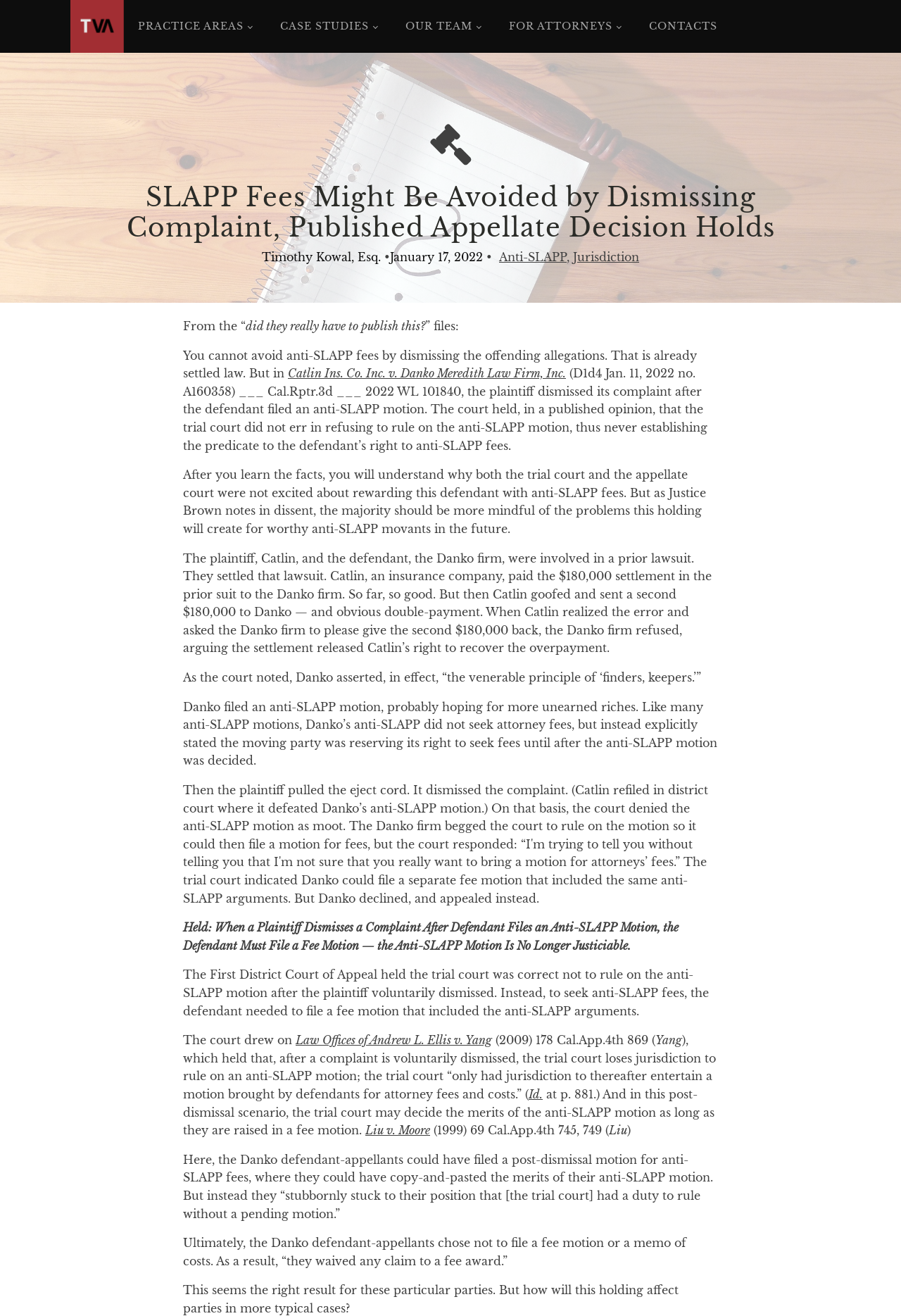Identify the main title of the webpage and generate its text content.

SLAPP Fees Might Be Avoided by Dismissing Complaint, Published Appellate Decision Holds